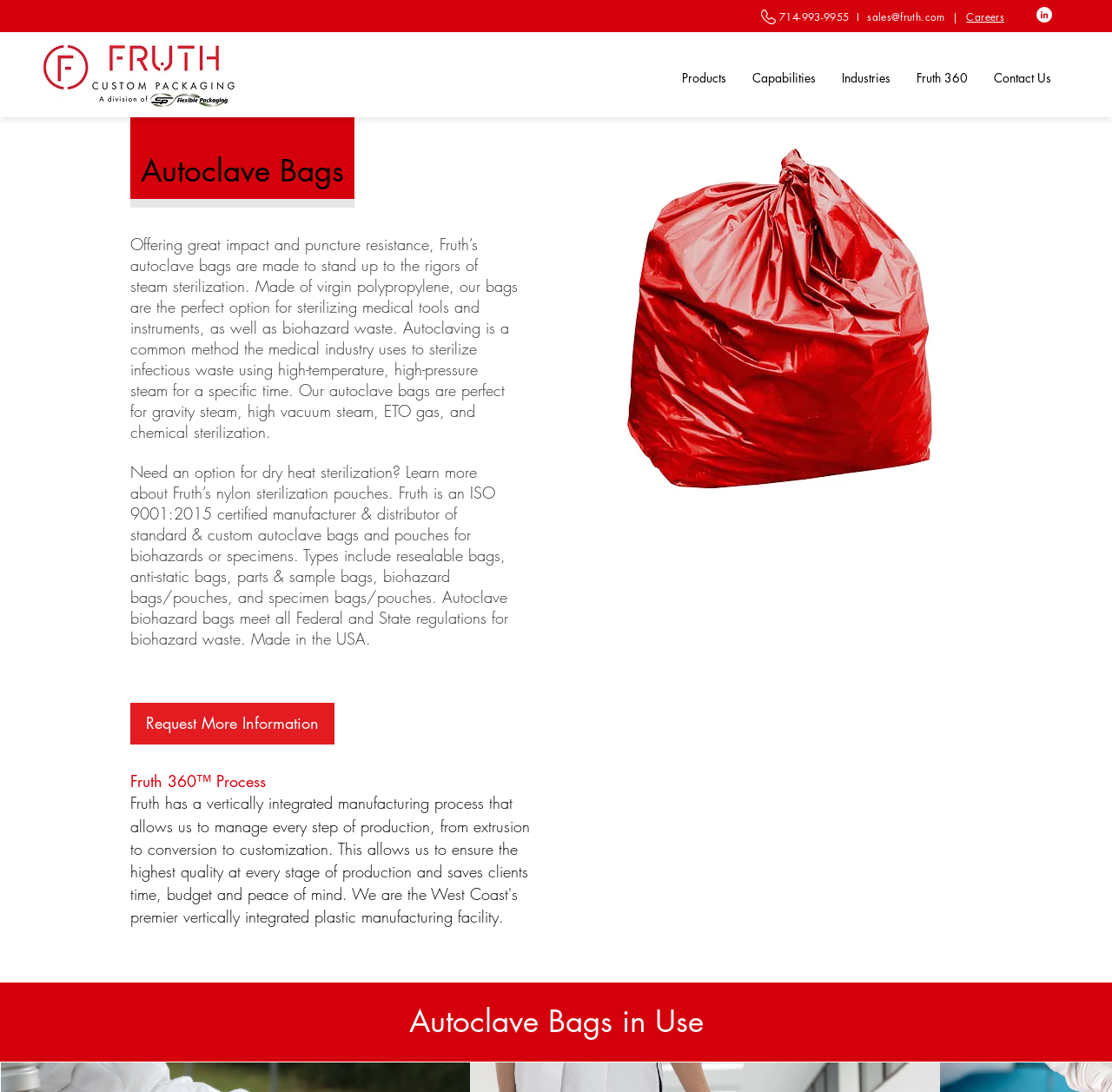Could you locate the bounding box coordinates for the section that should be clicked to accomplish this task: "Click on the Home link".

None